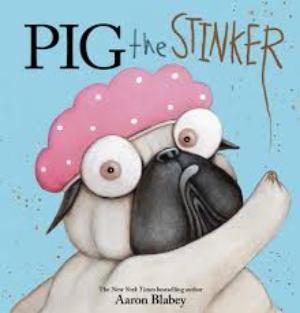Give a complete and detailed account of the image.

The image showcases the cover of the children's book titled "Pig the Stinker," illustrated by Aaron Blabey. It features a cute, comical pug wearing a pink shower cap, with an expressive face that captures both mischief and charm. The background is a soft blue, providing a playful contrast to the pug's light-colored fur and the vivid color of the cap. The title "PIG the STINKER" is prominently displayed, emphasizing the humorous theme of the story, which likely revolves around the antics of this lovable yet stubborn character. Below the title, a note credits Aaron Blabey as the New York Times bestselling author, hinting at the book's popularity among young readers. This delightful cover sets the tone for a fun reading experience that children are sure to enjoy.